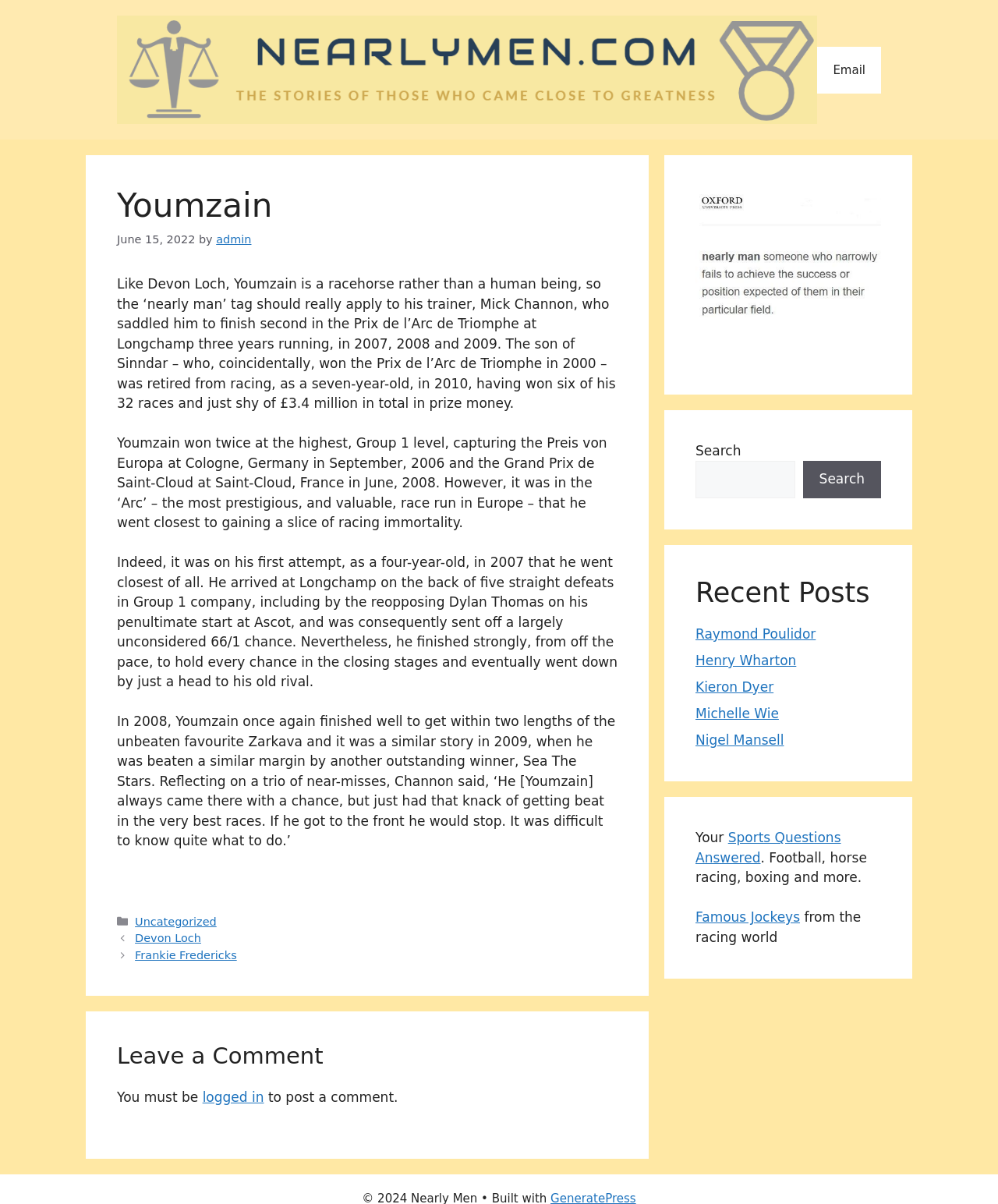Answer the question below using just one word or a short phrase: 
What is the total prize money won by Youmzain?

Nearly £3.4 million